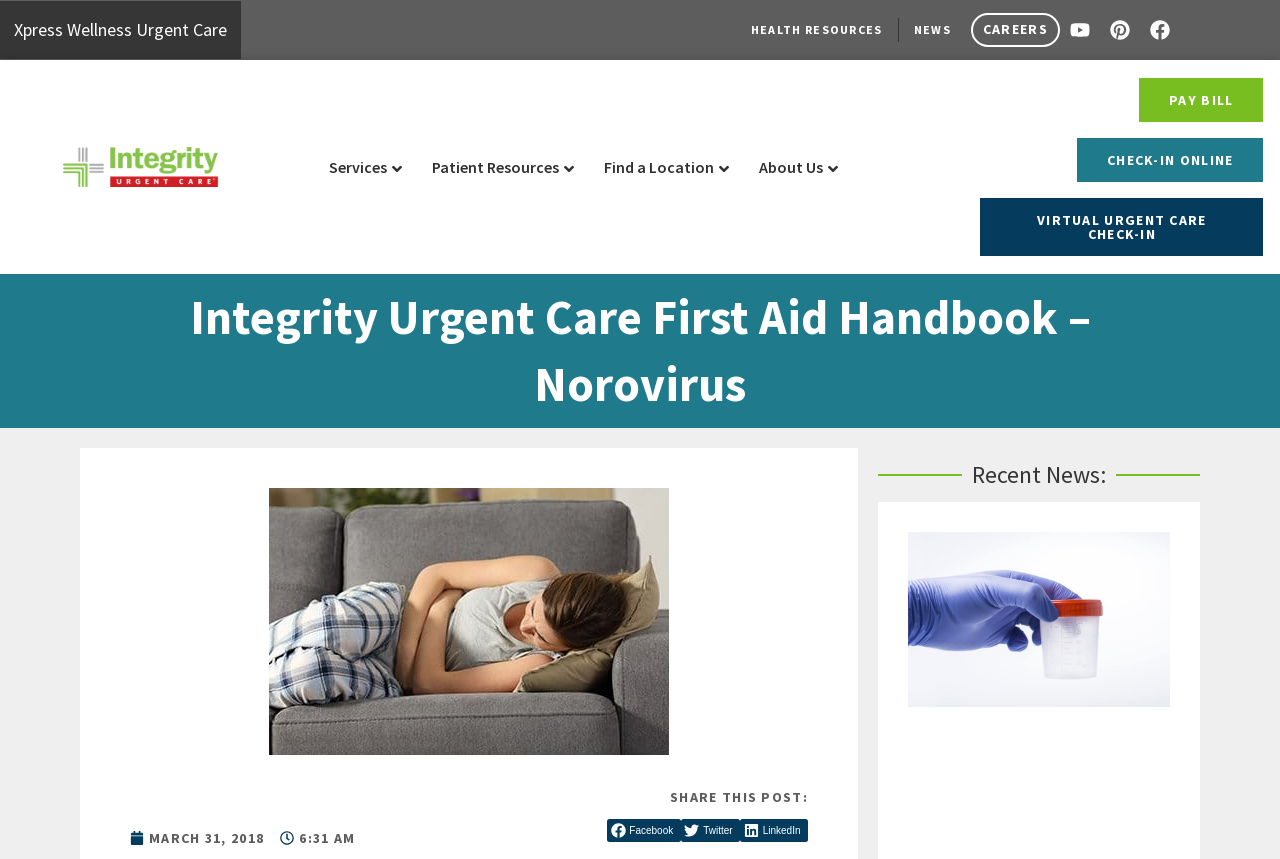Please predict the bounding box coordinates of the element's region where a click is necessary to complete the following instruction: "Share on facebook". The coordinates should be represented by four float numbers between 0 and 1, i.e., [left, top, right, bottom].

[0.474, 0.954, 0.532, 0.98]